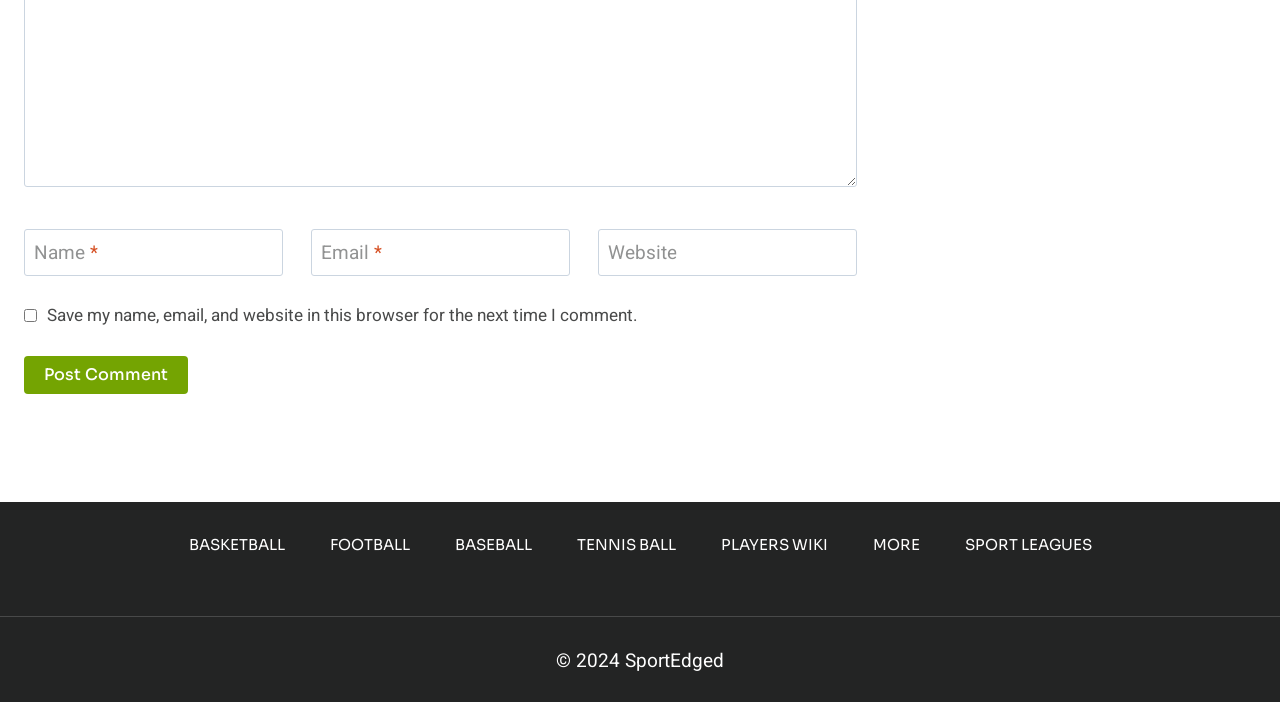What is the label of the checkbox?
Based on the screenshot, provide your answer in one word or phrase.

Save my name, email, and website in this browser for the next time I comment.